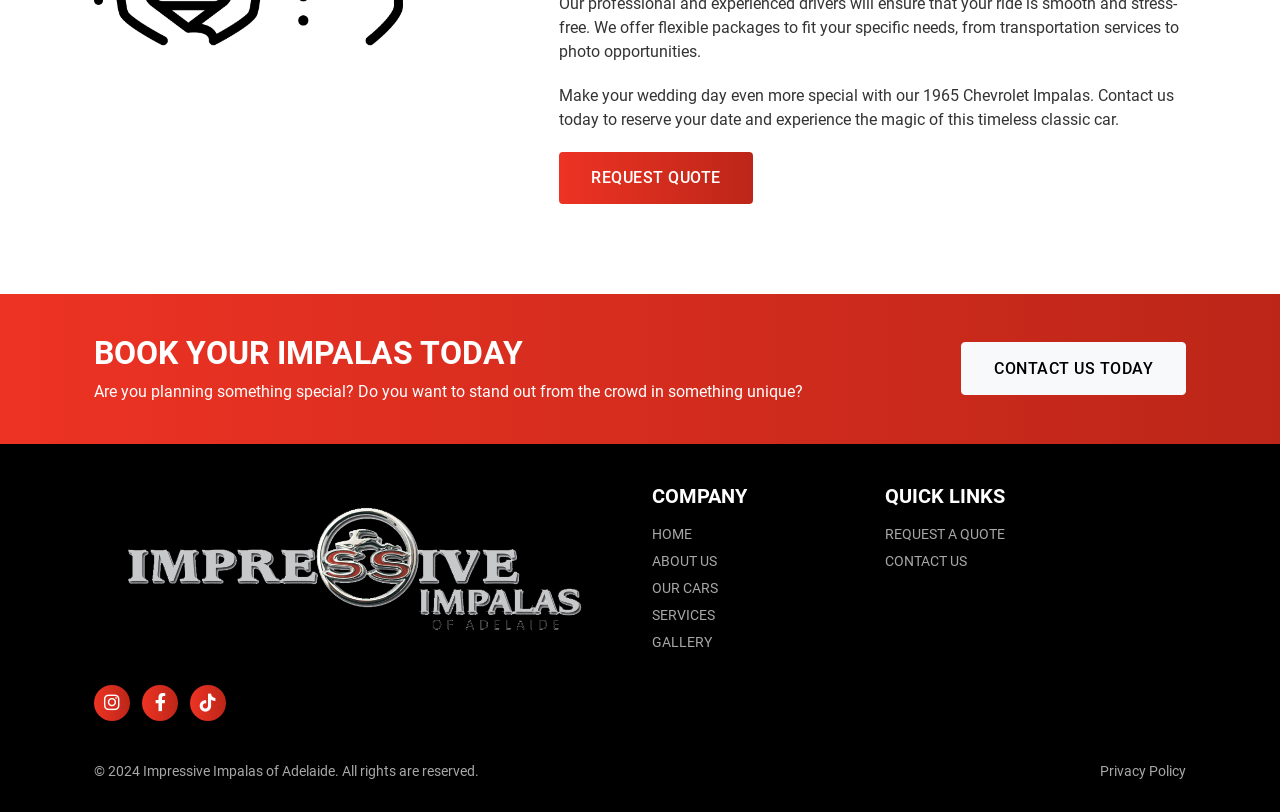Extract the bounding box coordinates for the described element: "Gallery". The coordinates should be represented as four float numbers between 0 and 1: [left, top, right, bottom].

[0.509, 0.781, 0.556, 0.8]